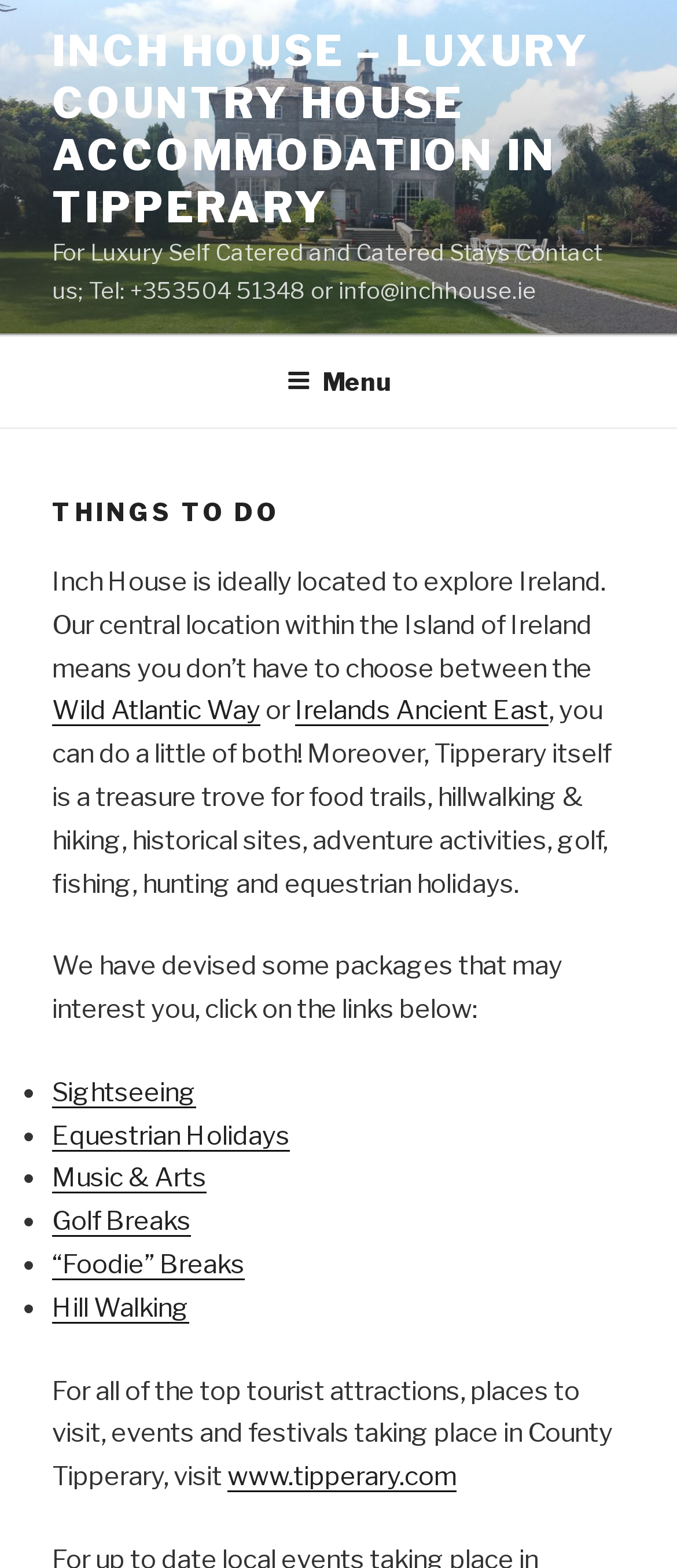Please find the bounding box coordinates (top-left x, top-left y, bottom-right x, bottom-right y) in the screenshot for the UI element described as follows: Top

None